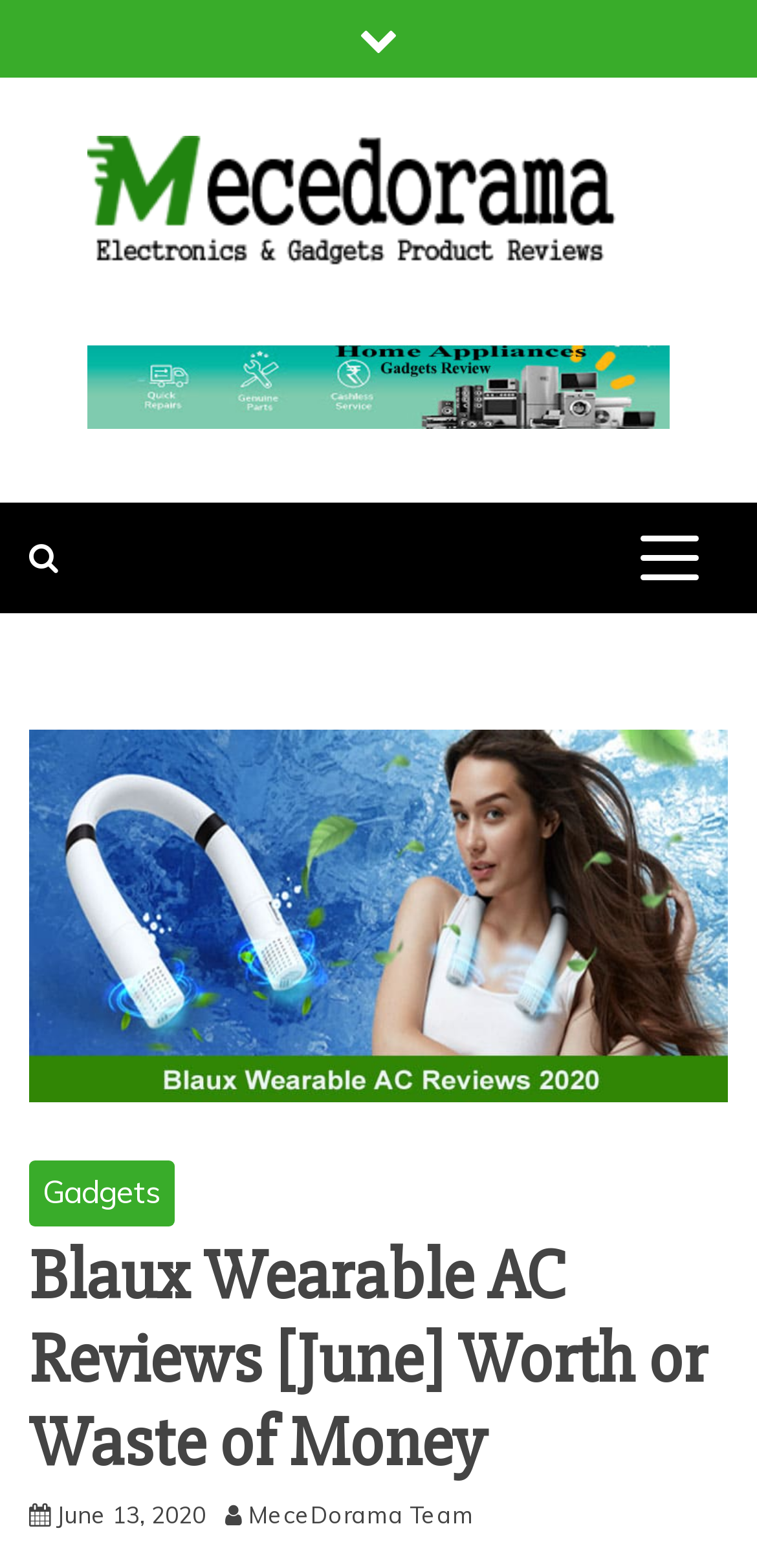Describe every aspect of the webpage comprehensively.

The webpage is about Blaux Wearable AC Reviews, specifically for the month of June. At the top left corner, there is a small icon represented by '\uf078'. Next to it, on the top center, is the Mecedoroma Logo Header, which is an image accompanied by a link. Below the logo, there is a static text "ELECTRONICS & GADGETS PRODUCT REVIEWS" that spans across most of the top section.

On the top right corner, there is a button with no text, which is likely a menu button. Below it, there is a small icon represented by '\uf002'. The main content of the webpage starts below these top elements, with a large image that takes up most of the width, showcasing the Blaux Wearable AC.

Above the image, there is a header section that contains three links: "Gadgets", the title "Blaux Wearable AC Reviews [June] Worth or Waste of Money", and the date "June 13, 2020". The title is also a heading element. Below the date, there is another link "MeceDorama Team". The image and the header section take up most of the webpage's content area.